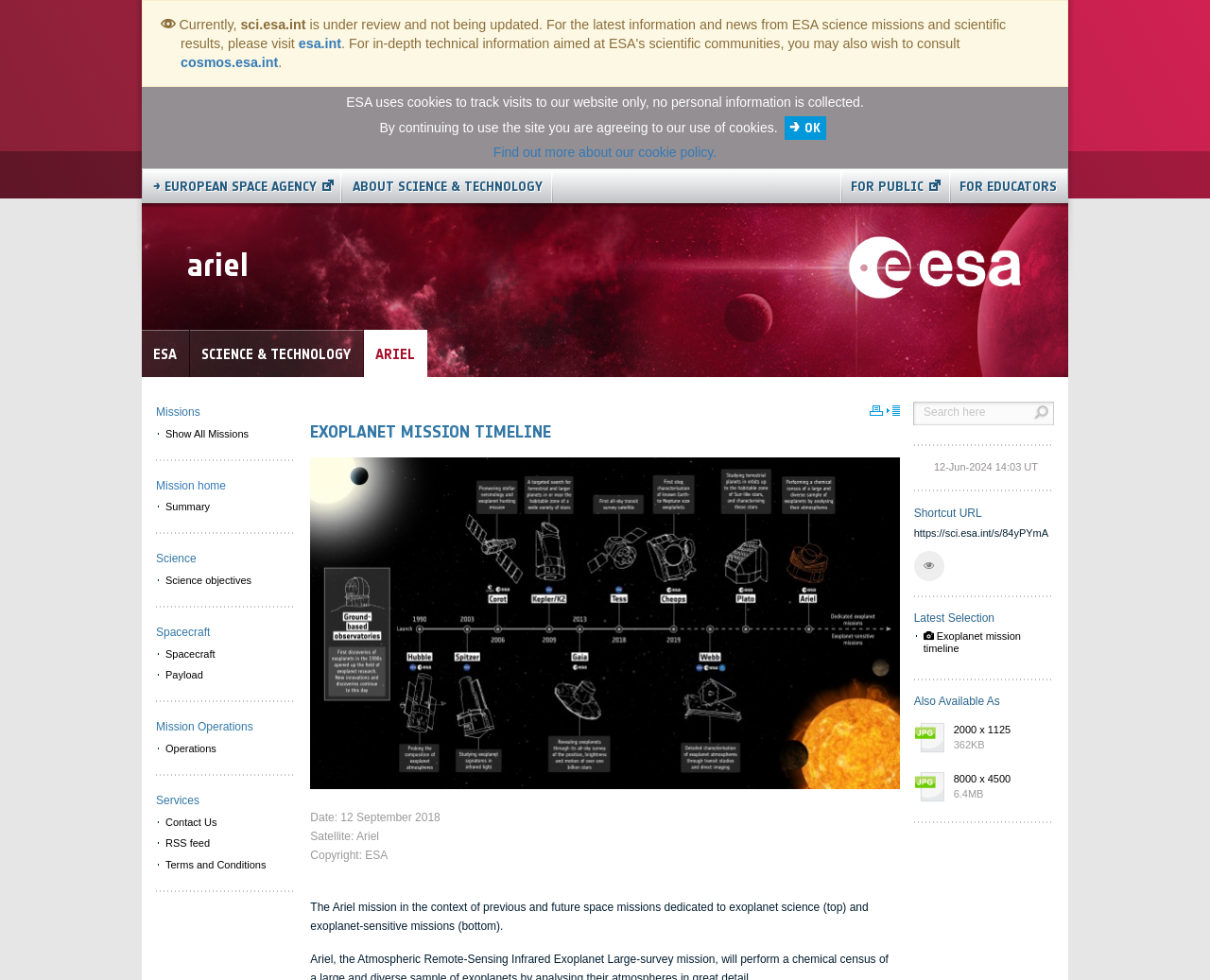Determine the bounding box coordinates of the clickable element to complete this instruction: "Click the 'ARIEL' link". Provide the coordinates in the format of four float numbers between 0 and 1, [left, top, right, bottom].

[0.301, 0.337, 0.353, 0.386]